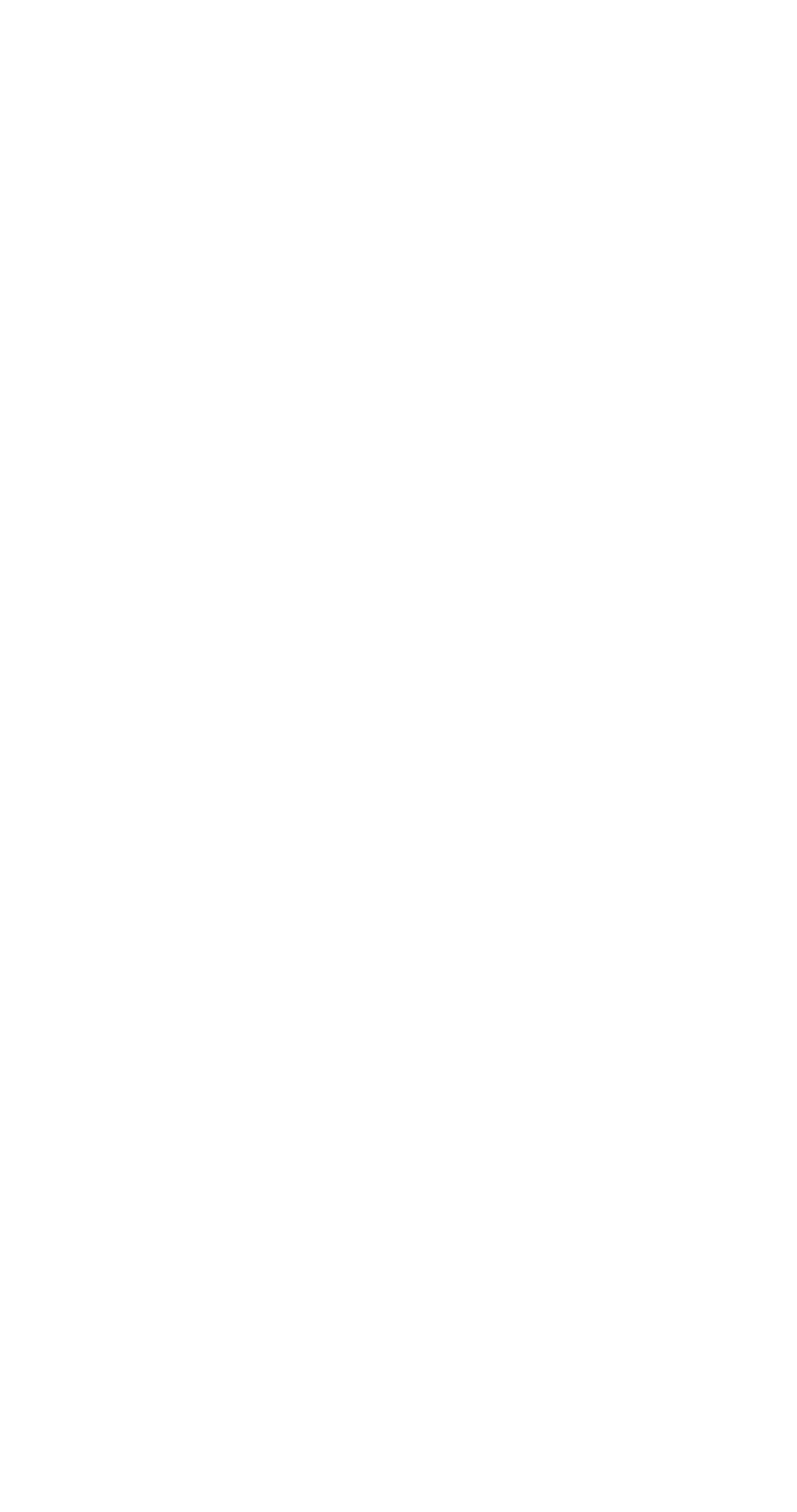Use a single word or phrase to answer the question: 
What is the first genre listed?

ACTION